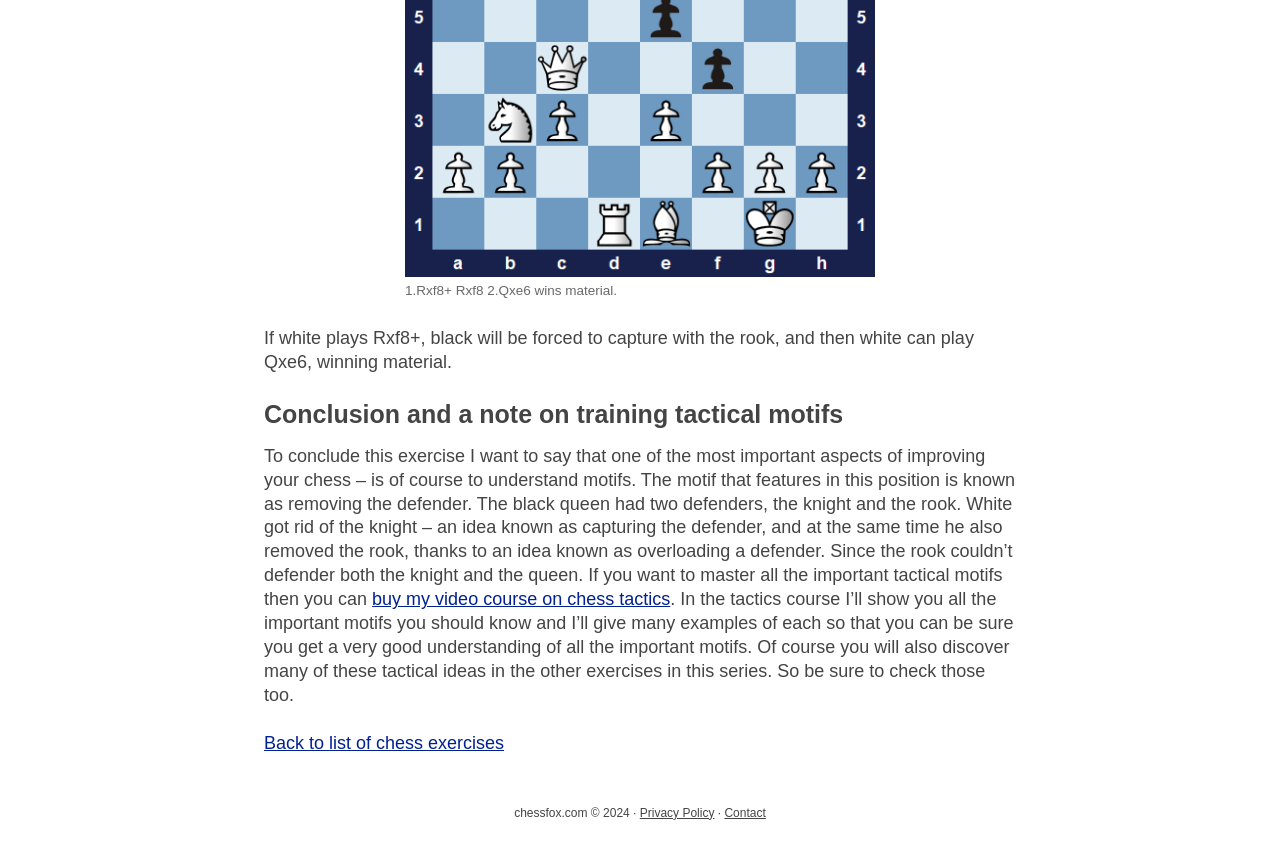What is the name of the website?
Based on the image, answer the question with as much detail as possible.

The website's name is mentioned at the bottom of the page, along with the copyright information, as 'chessfox.com © 2024'.